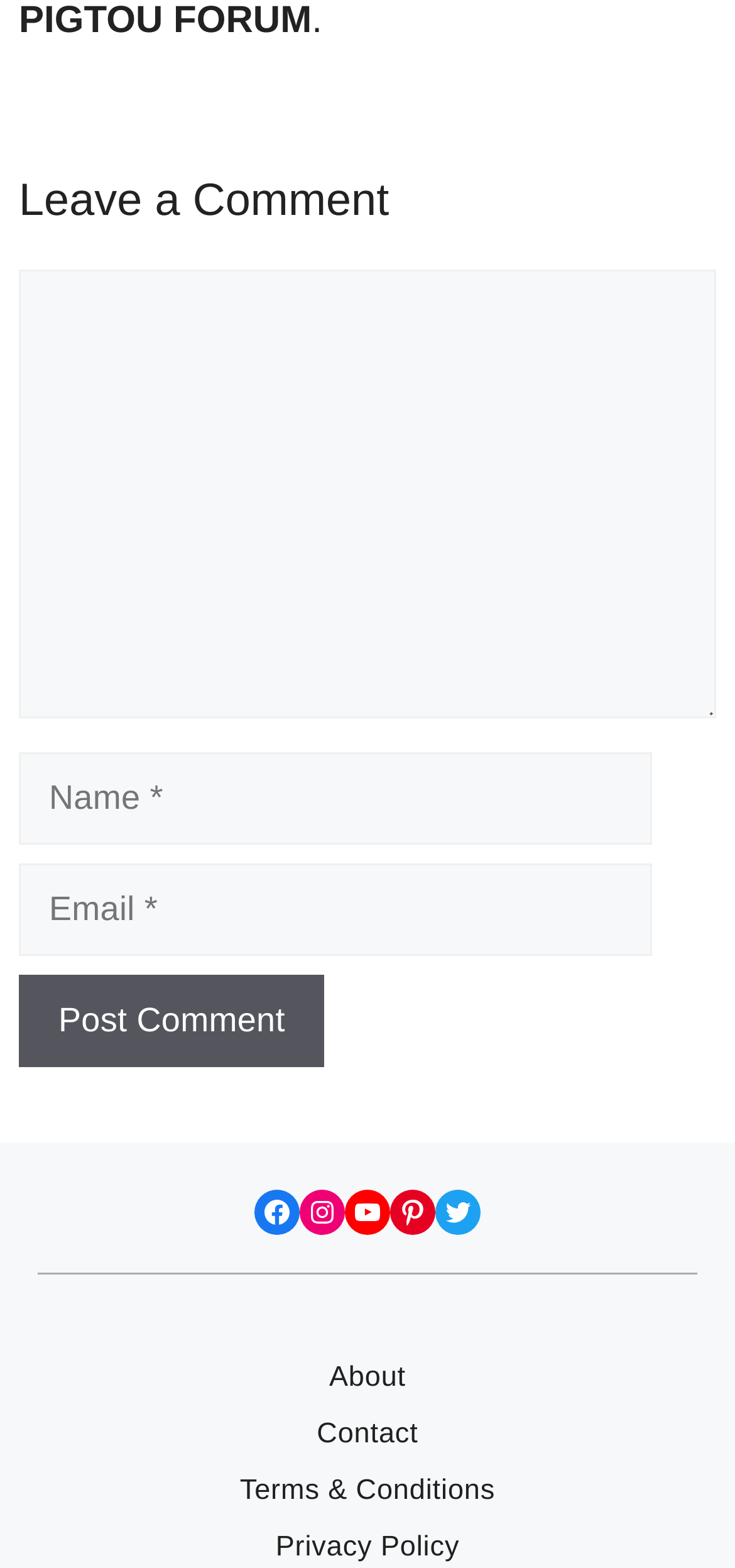Please identify the bounding box coordinates of the area that needs to be clicked to fulfill the following instruction: "post your comment."

[0.026, 0.622, 0.442, 0.68]